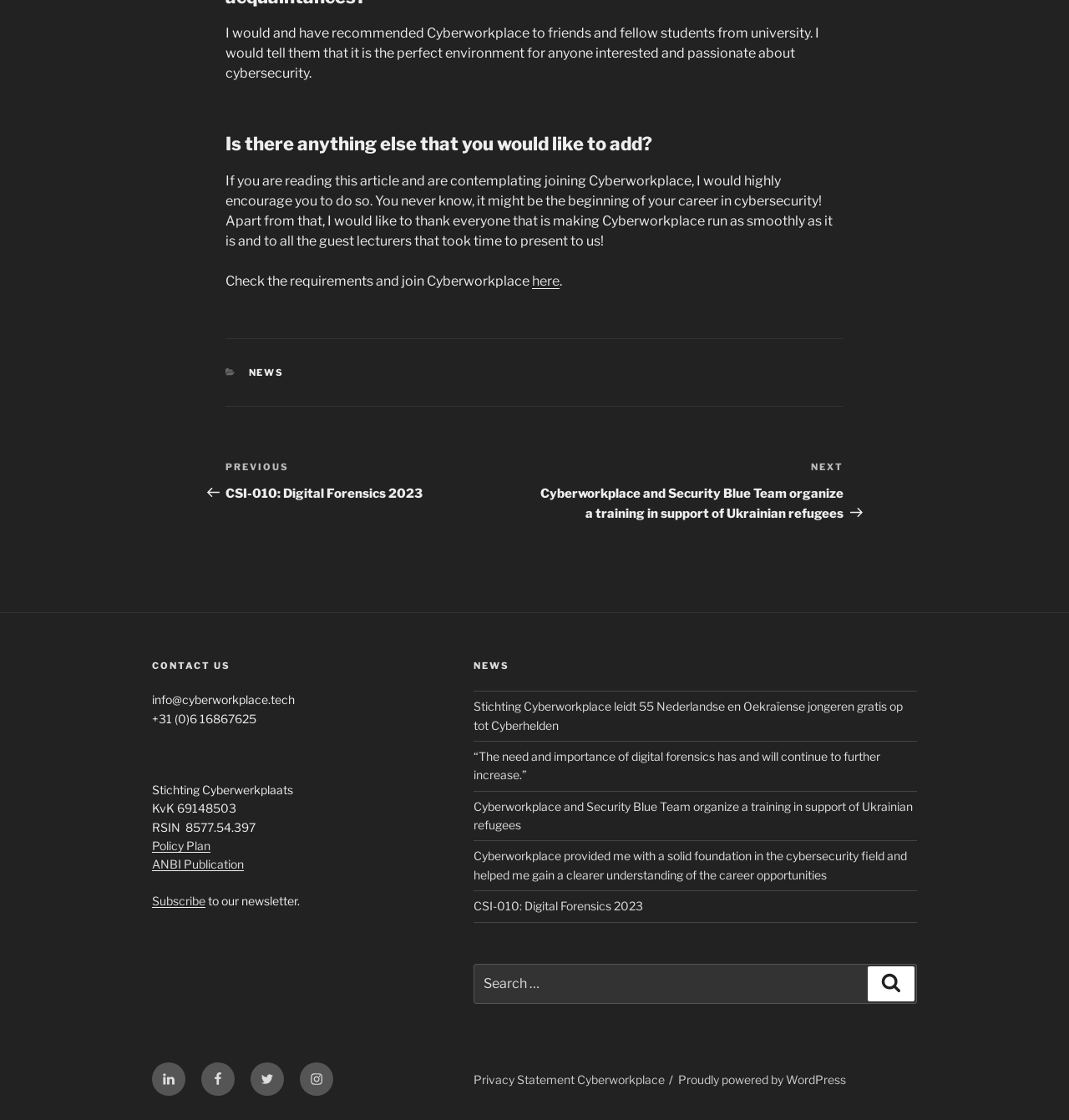Identify the bounding box coordinates of the specific part of the webpage to click to complete this instruction: "Search for something".

[0.443, 0.86, 0.858, 0.896]